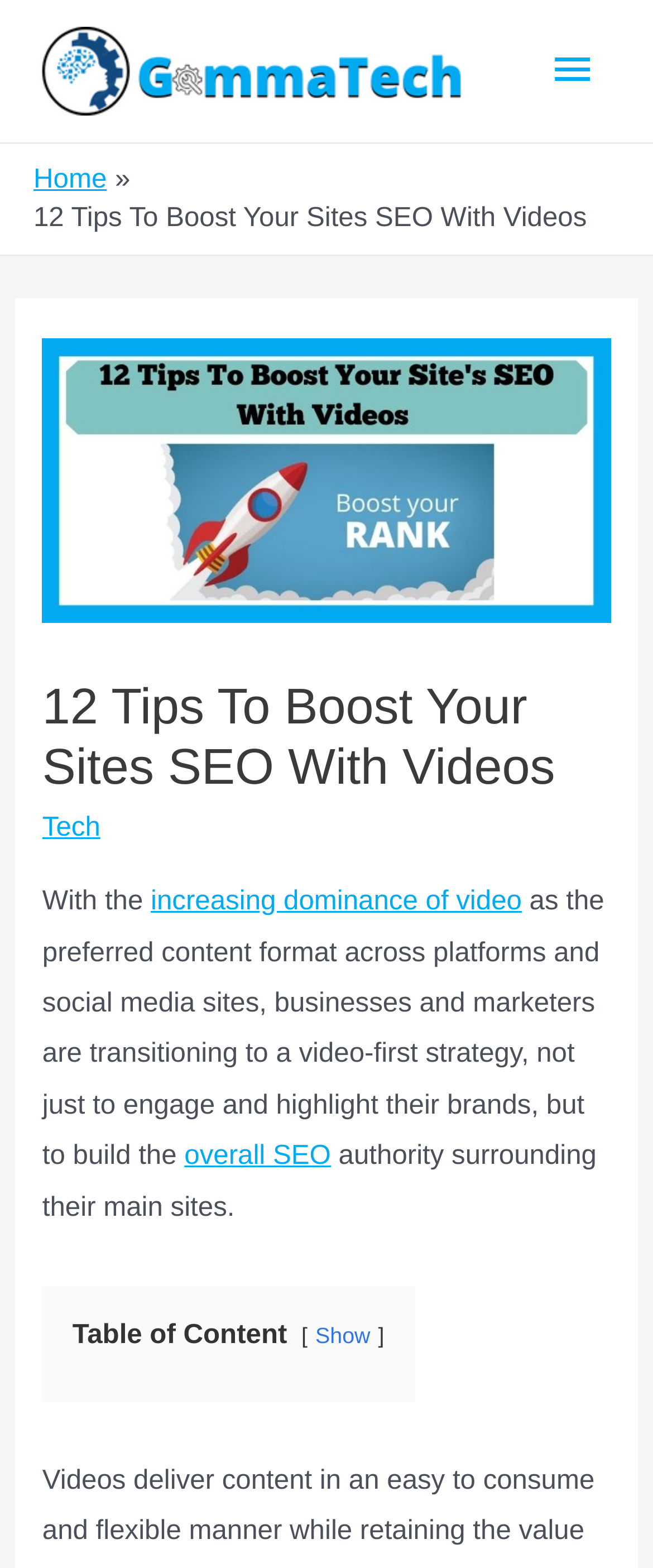Answer in one word or a short phrase: 
What is the goal of building authority surrounding a website?

To improve SEO